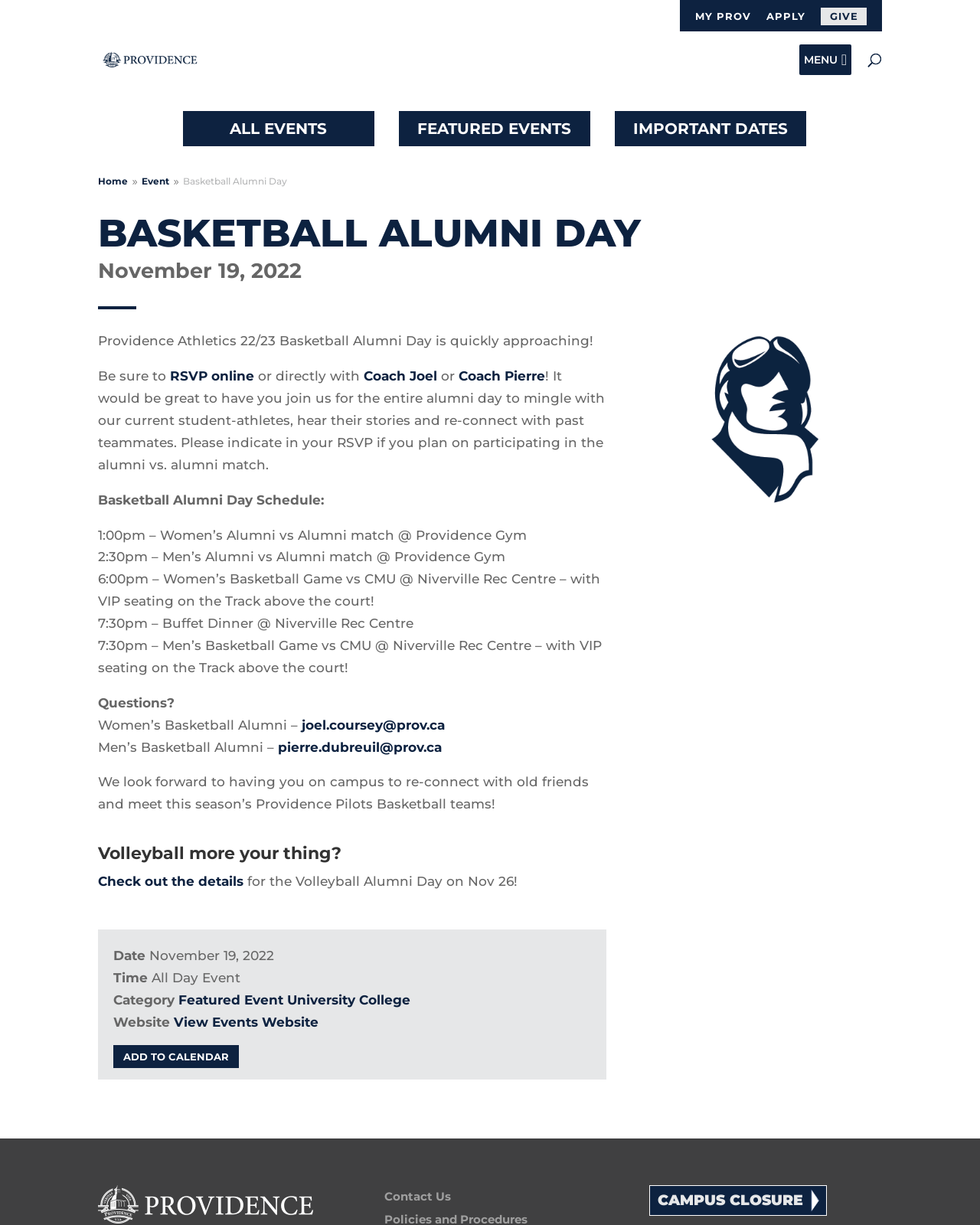Respond with a single word or phrase to the following question:
What is the time of the Men’s Alumni vs Alumni match?

2:30pm